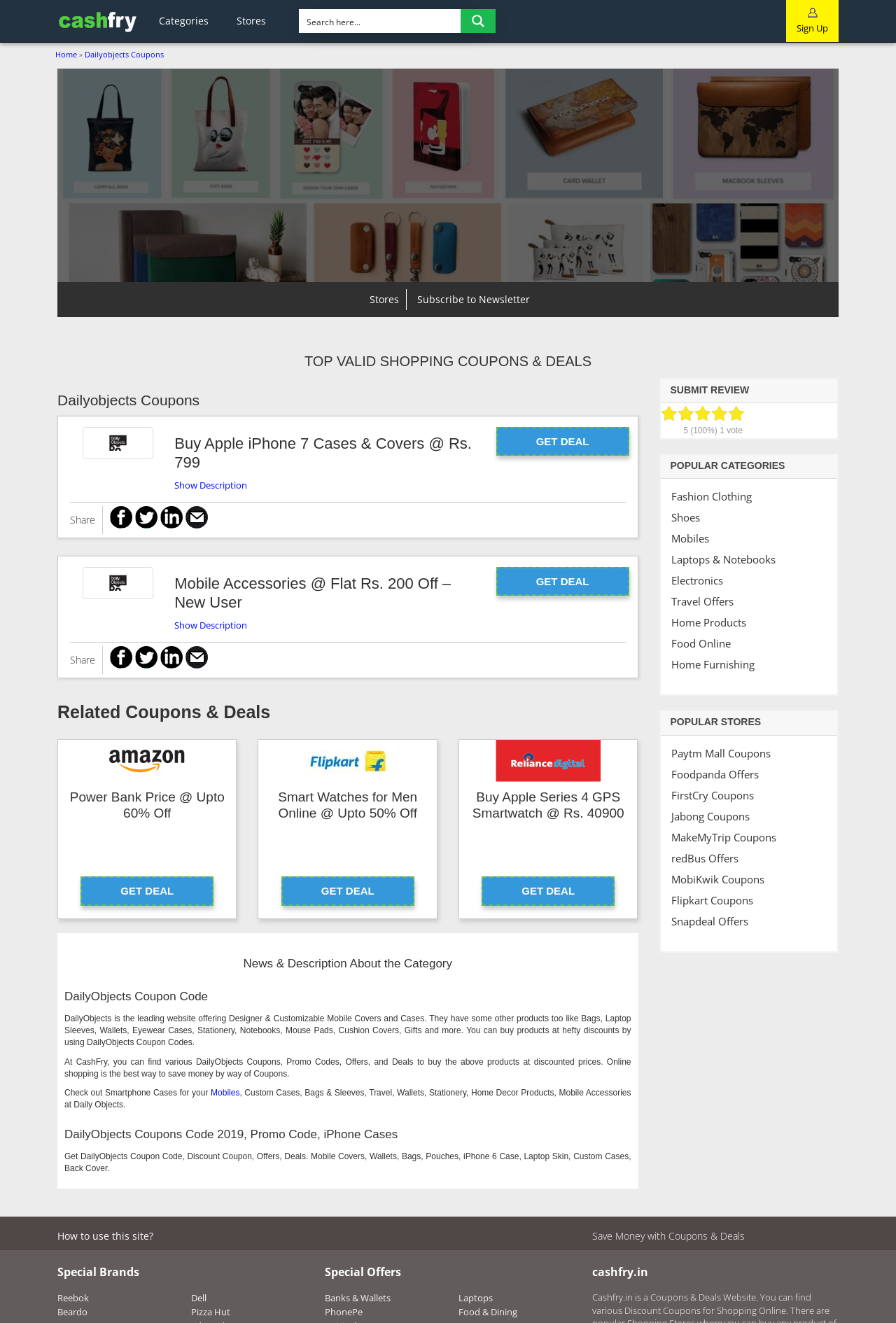Please look at the image and answer the question with a detailed explanation: What type of products are featured on this webpage?

The webpage features various products, including mobile covers, wallets, bags, pouches, iPhone cases, laptop skins, and custom cases, which suggests that the primary focus is on mobile accessories.